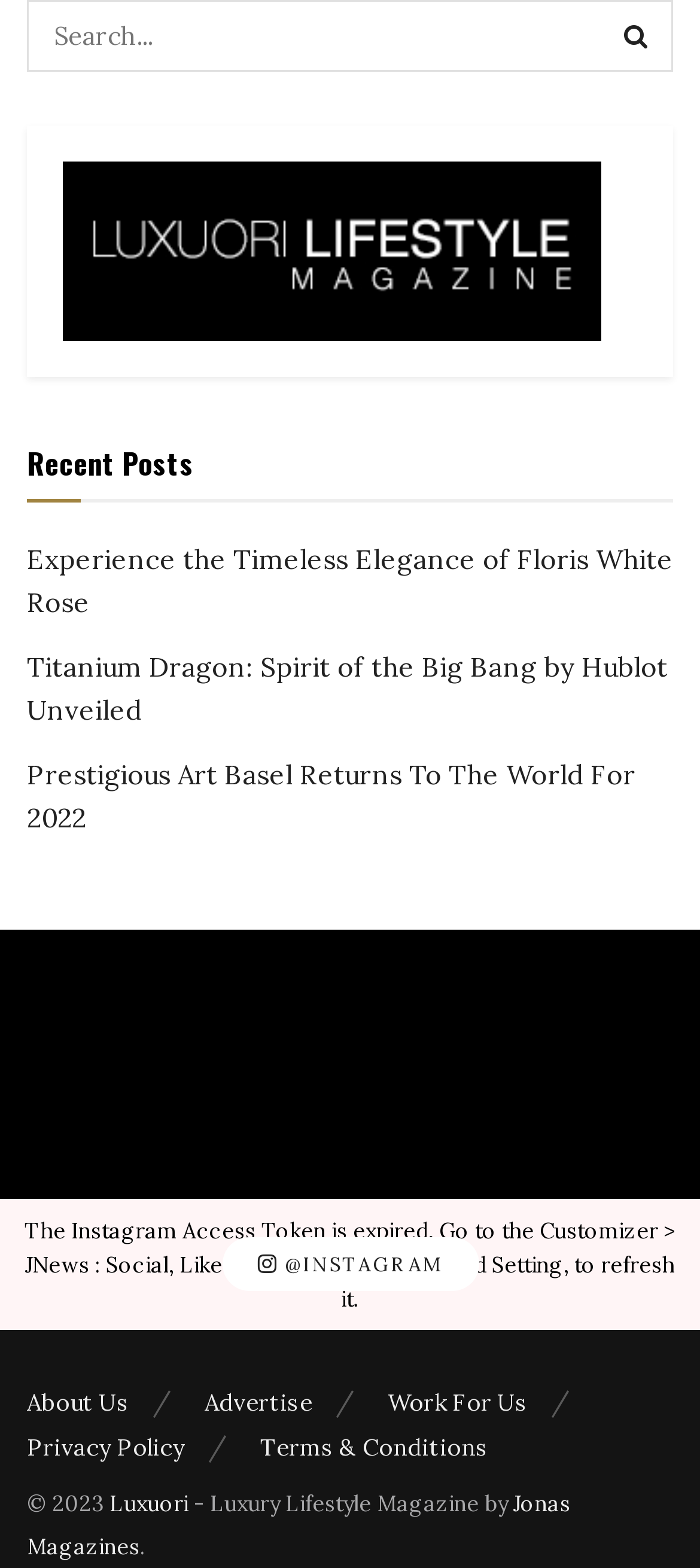Locate the bounding box coordinates of the element I should click to achieve the following instruction: "Learn about the website's privacy policy".

[0.038, 0.913, 0.264, 0.933]